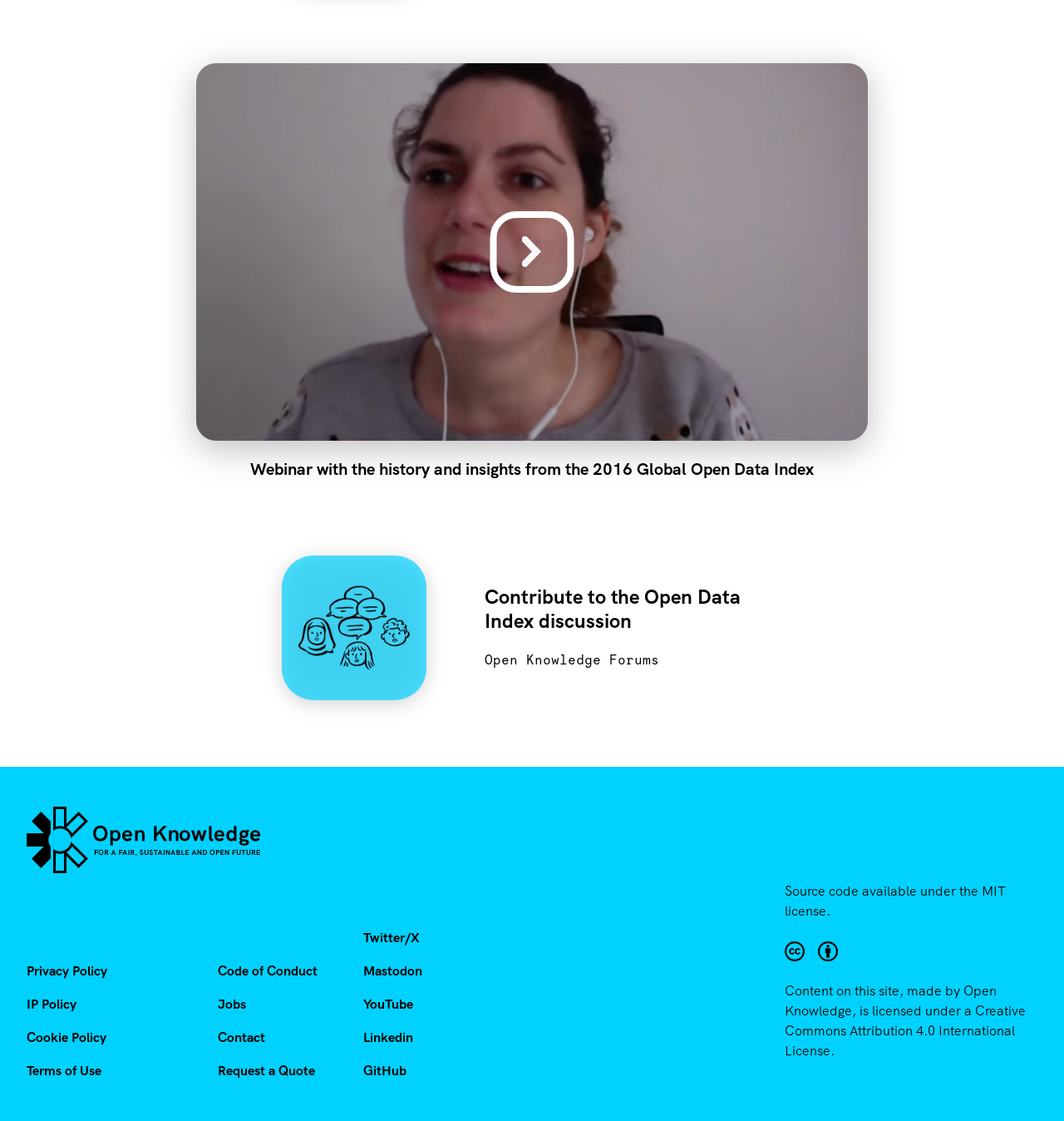Identify the bounding box coordinates of the clickable region required to complete the instruction: "Visit Open Knowledge Foundation". The coordinates should be given as four float numbers within the range of 0 and 1, i.e., [left, top, right, bottom].

[0.025, 0.72, 0.967, 0.779]